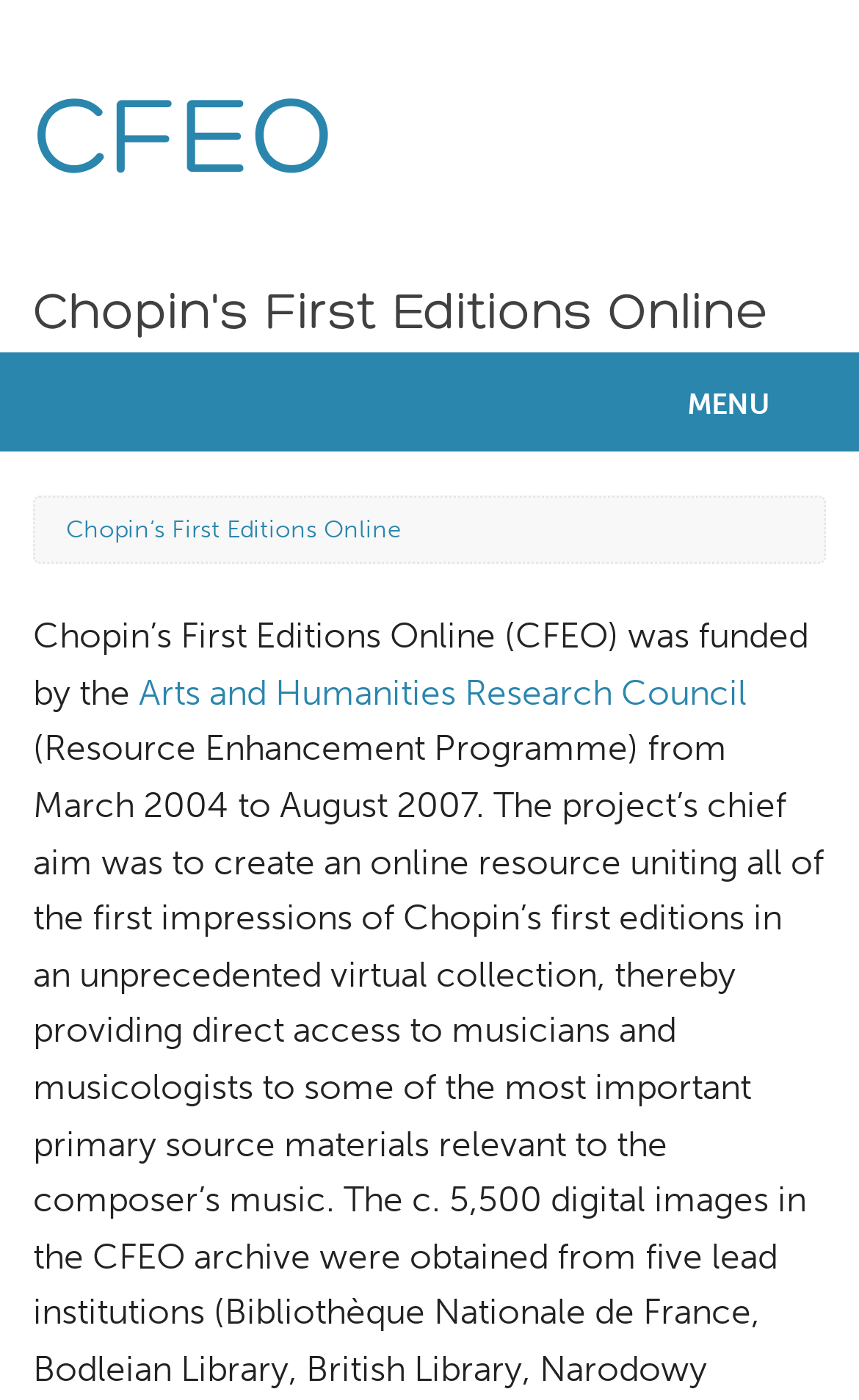Please study the image and answer the question comprehensively:
What is the purpose of the textbox?

The purpose of the textbox can be inferred from its placeholder text, which is 'Enter keywords'. This suggests that the textbox is used for searching or filtering purposes.